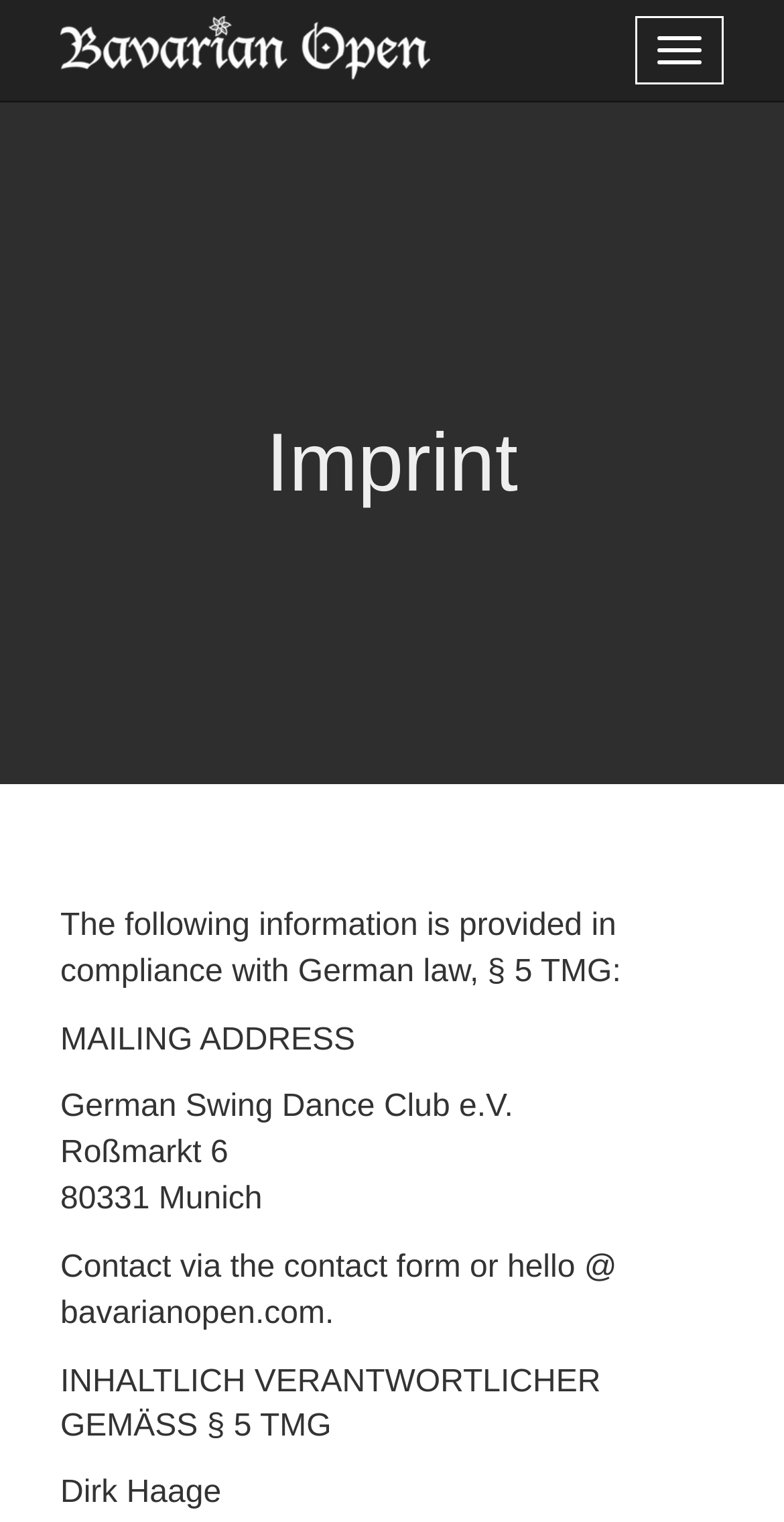What is the email address for contact?
Utilize the information in the image to give a detailed answer to the question.

The email address for contact can be inferred from the StaticText 'Contact via the contact form or hello @ bavarianopen.com.'.